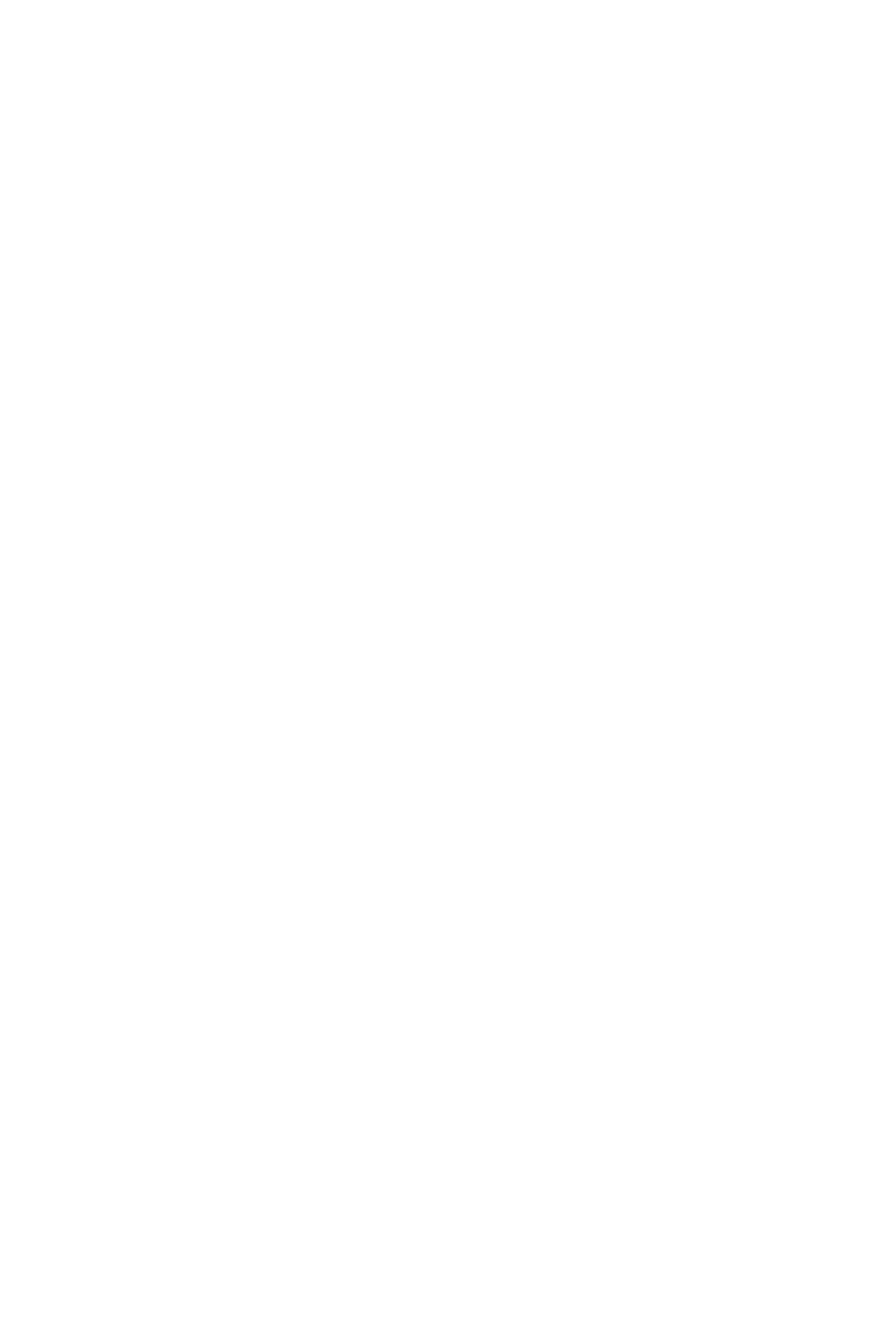Can you provide the bounding box coordinates for the element that should be clicked to implement the instruction: "Contact Us"?

[0.051, 0.842, 0.233, 0.868]